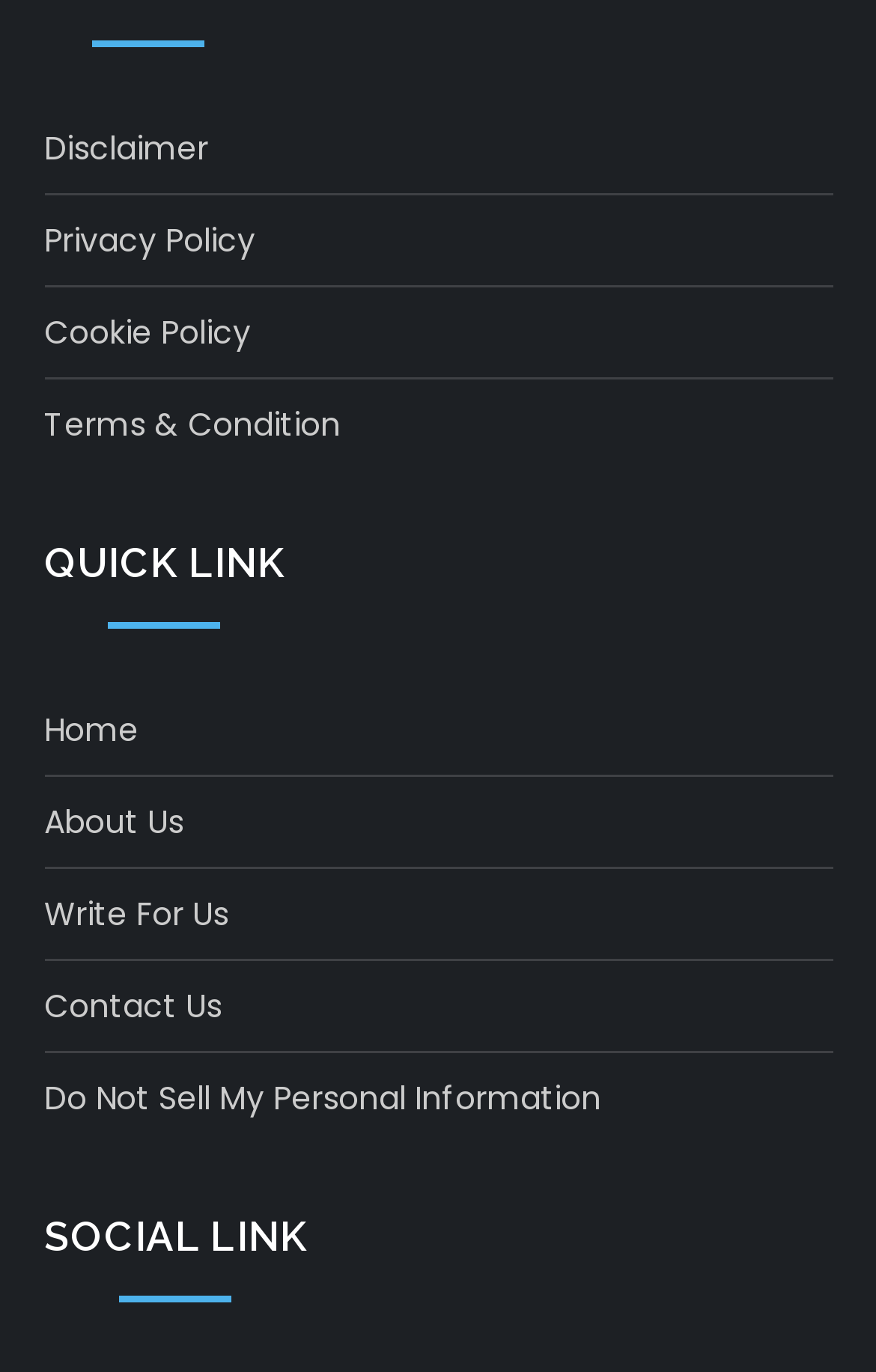Predict the bounding box of the UI element based on the description: "Write For Us". The coordinates should be four float numbers between 0 and 1, formatted as [left, top, right, bottom].

[0.05, 0.644, 0.26, 0.687]